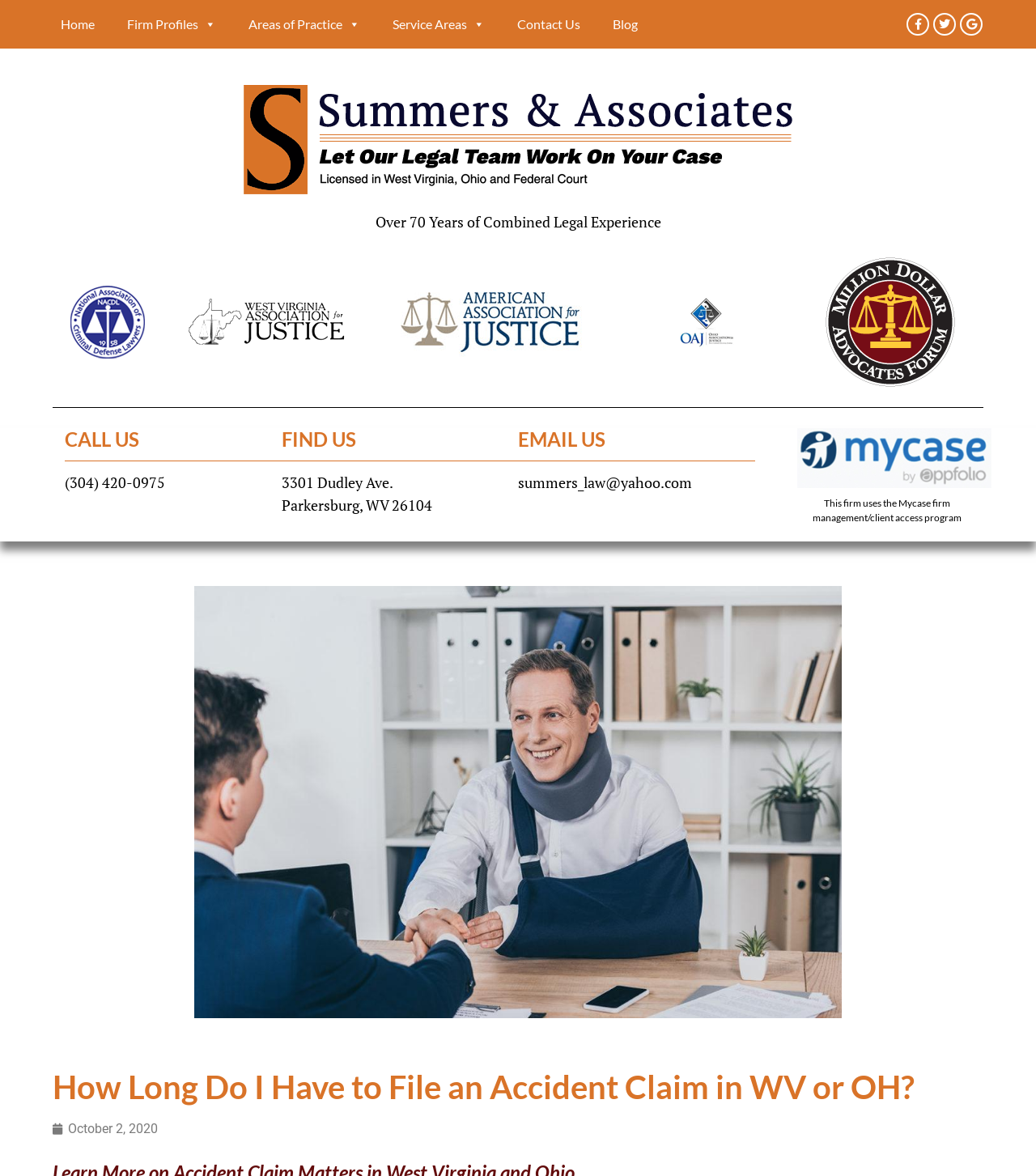Please pinpoint the bounding box coordinates for the region I should click to adhere to this instruction: "Click on Home".

[0.051, 0.007, 0.099, 0.034]